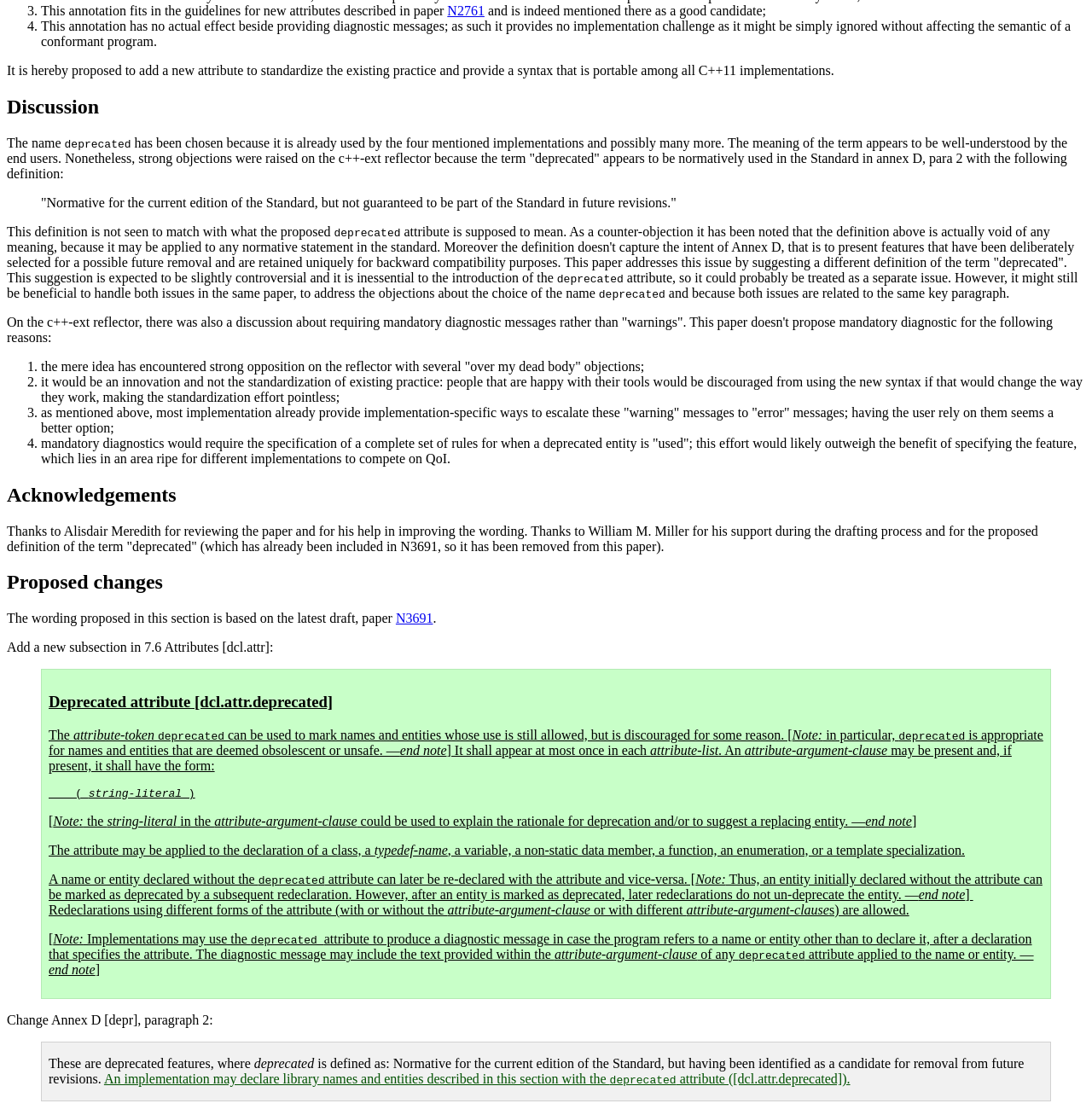Please find the bounding box for the UI element described by: "N3691".

[0.362, 0.548, 0.396, 0.561]